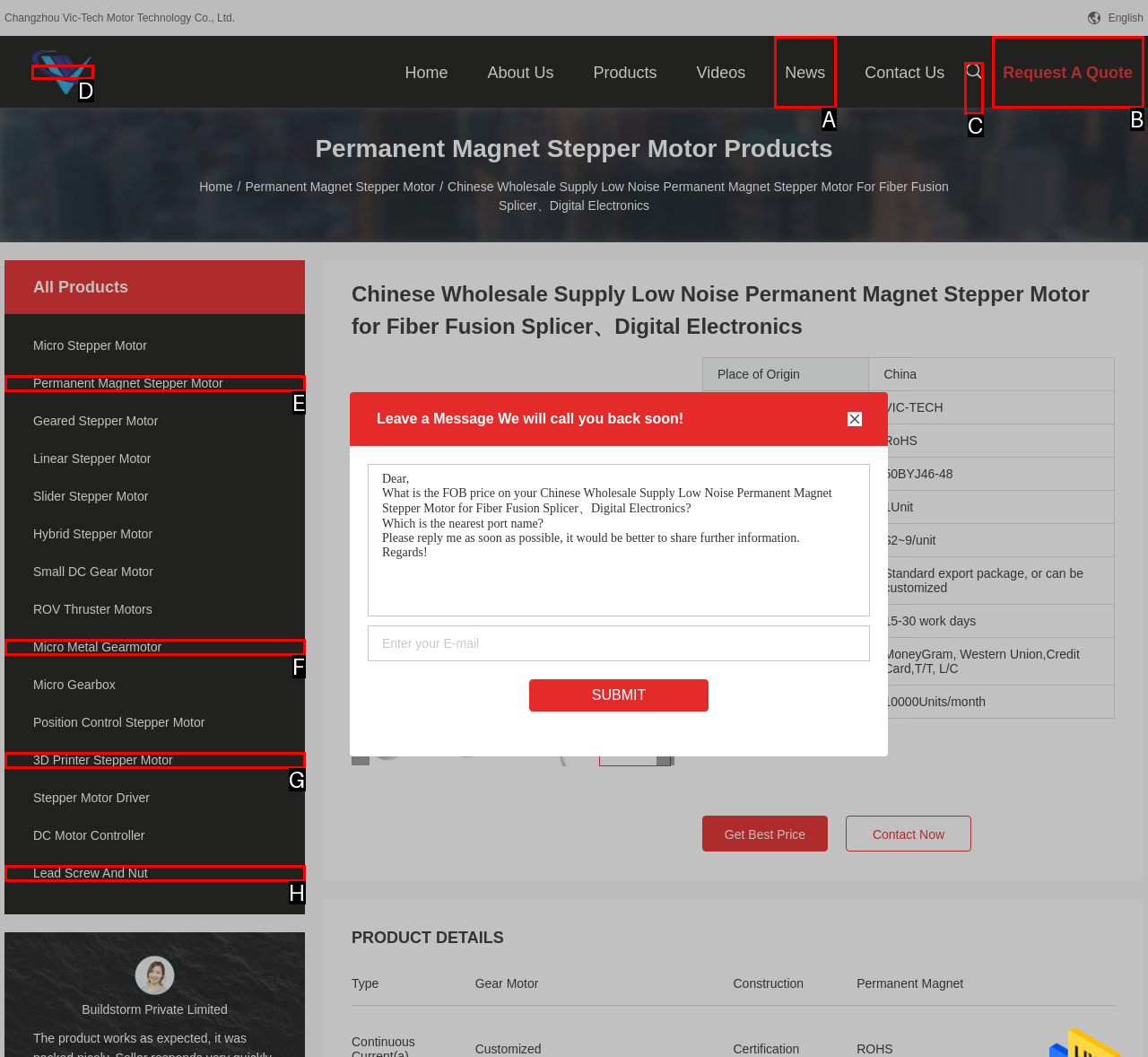Given the description: News
Identify the letter of the matching UI element from the options.

A